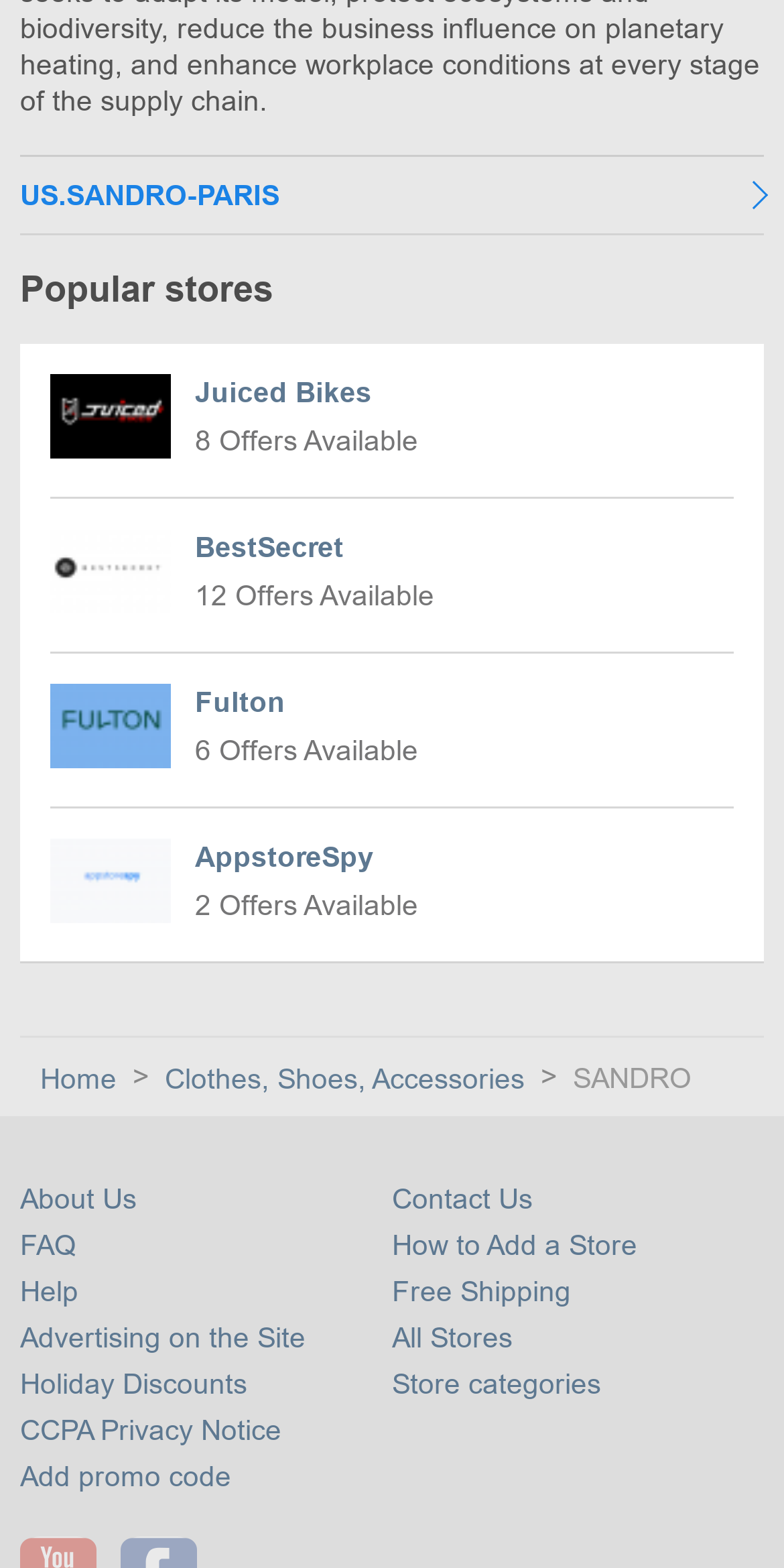Identify the bounding box for the described UI element: "FAQ".

[0.026, 0.783, 0.097, 0.804]